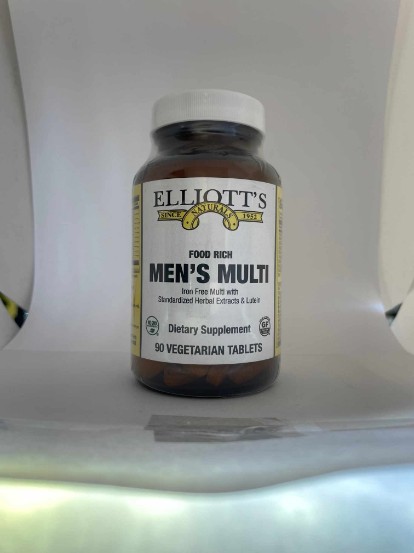Please look at the image and answer the question with a detailed explanation: How many tablets are in the jar?

The label on the jar explicitly states that the product contains 90 vegetarian tablets, making it suitable for those following a vegetarian diet.